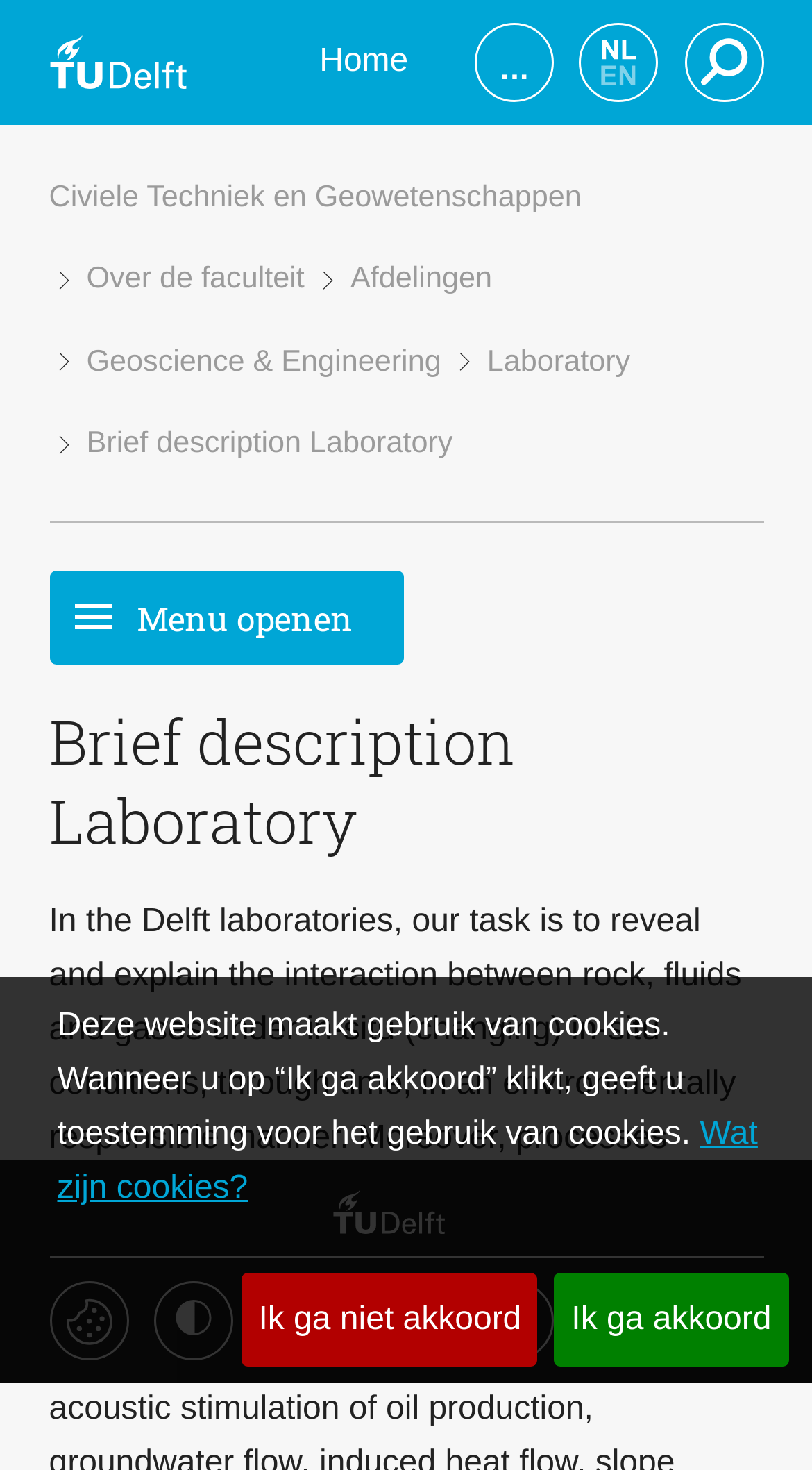Elaborate on the webpage's design and content in a detailed caption.

This webpage is about a laboratory at TU Delft, a university in the Netherlands. At the top left corner, there is a link to the TU Delft homepage, accompanied by a small image of the university's logo. Next to it, there is a link to the "Home" page. 

On the top right side, there are three buttons: a menu button, a language switch button to switch to English, and a search button. Below these buttons, there are several links to different faculties and departments, including "Civiele Techniek en Geowetenschappen", "Over de faculteit", "Afdelingen", "Geoscience & Engineering", "Laboratory", and "Brief description Laboratory". 

In the middle of the page, there is a section with a heading "Brief description Laboratory". Below this heading, there is a complementary section that takes up the full width of the page. Within this section, there is a button to open the menu.

At the bottom of the page, there are several links and buttons, including links to "Cookie-instellingen" and "Activeer hoog contrast", as well as buttons to listen with the ReachDeck toolbar and to open the menu. There are also two images, one of which is the TU Delft logo again. 

Finally, there are two buttons at the bottom of the page, "Ik ga akkoord" and "Ik ga niet akkoord", which seem to be related to cookies, and a link to "Wat zijn cookies?" (What are cookies?).